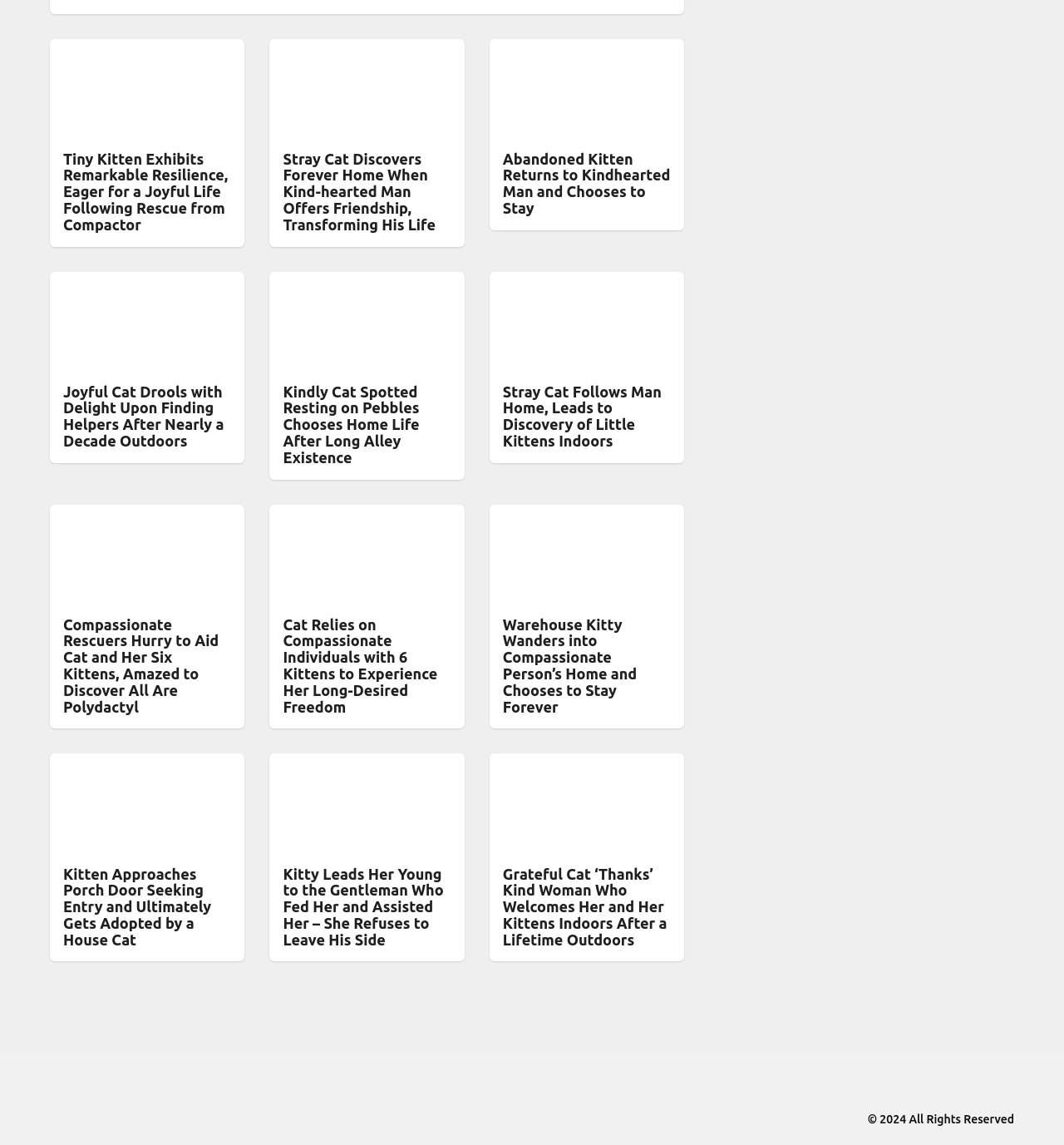What is the topic of the articles on this webpage?
Observe the image and answer the question with a one-word or short phrase response.

Cats